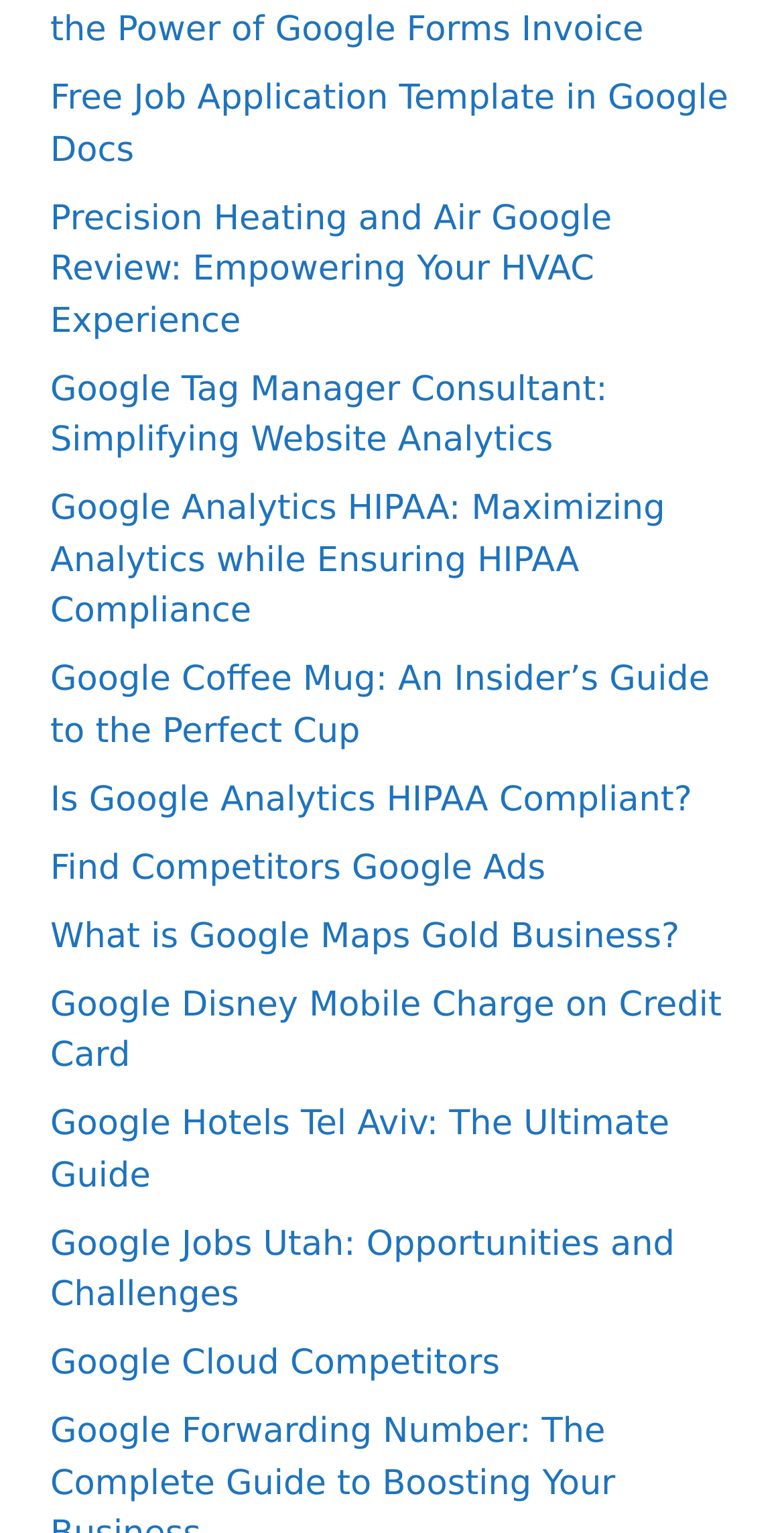Can you determine the bounding box coordinates of the area that needs to be clicked to fulfill the following instruction: "Learn about Google Tag Manager consulting services"?

[0.064, 0.241, 0.775, 0.301]